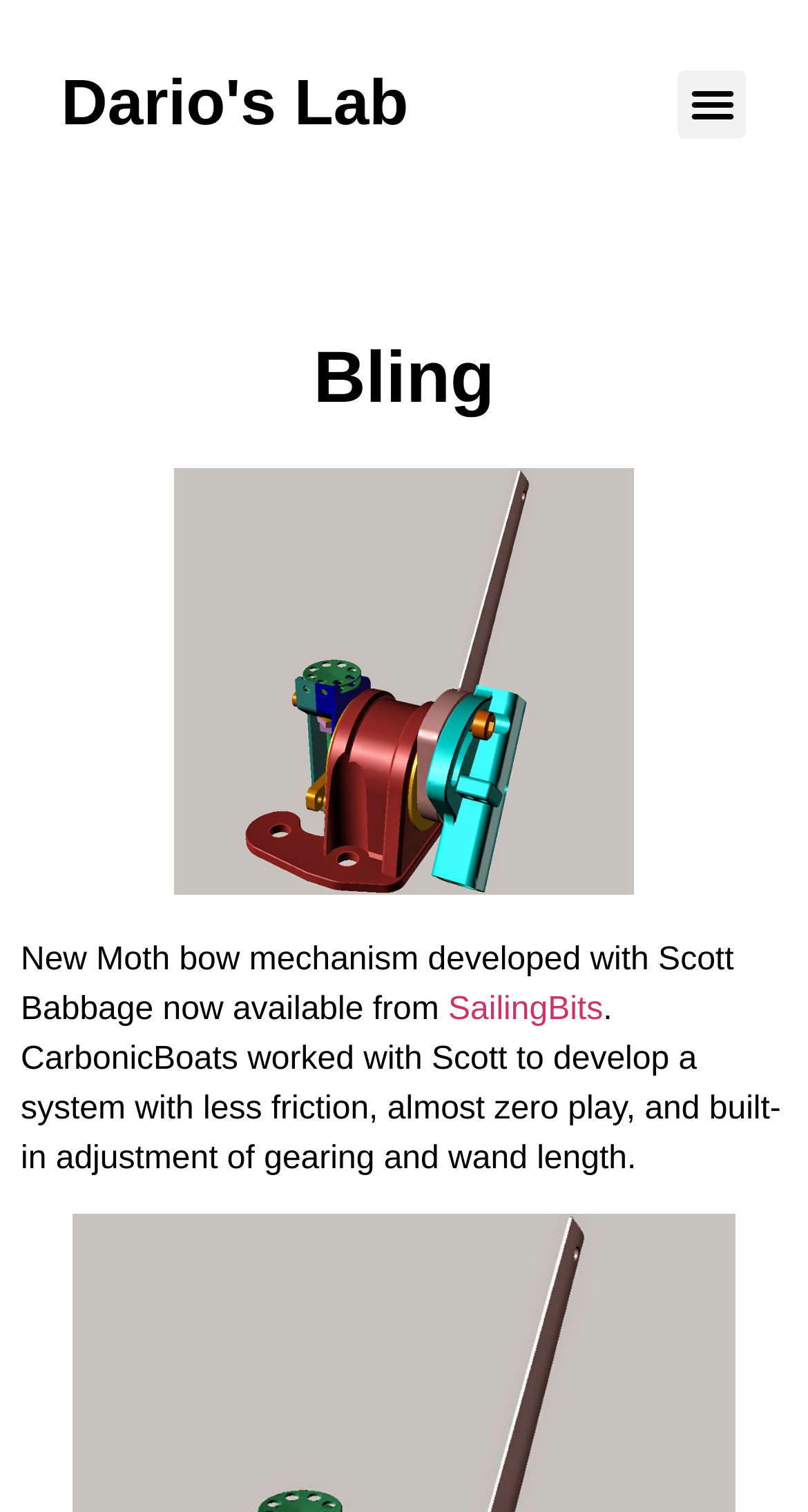Using the provided element description: "Dario's Lab", identify the bounding box coordinates. The coordinates should be four floats between 0 and 1 in the order [left, top, right, bottom].

[0.076, 0.044, 0.505, 0.092]